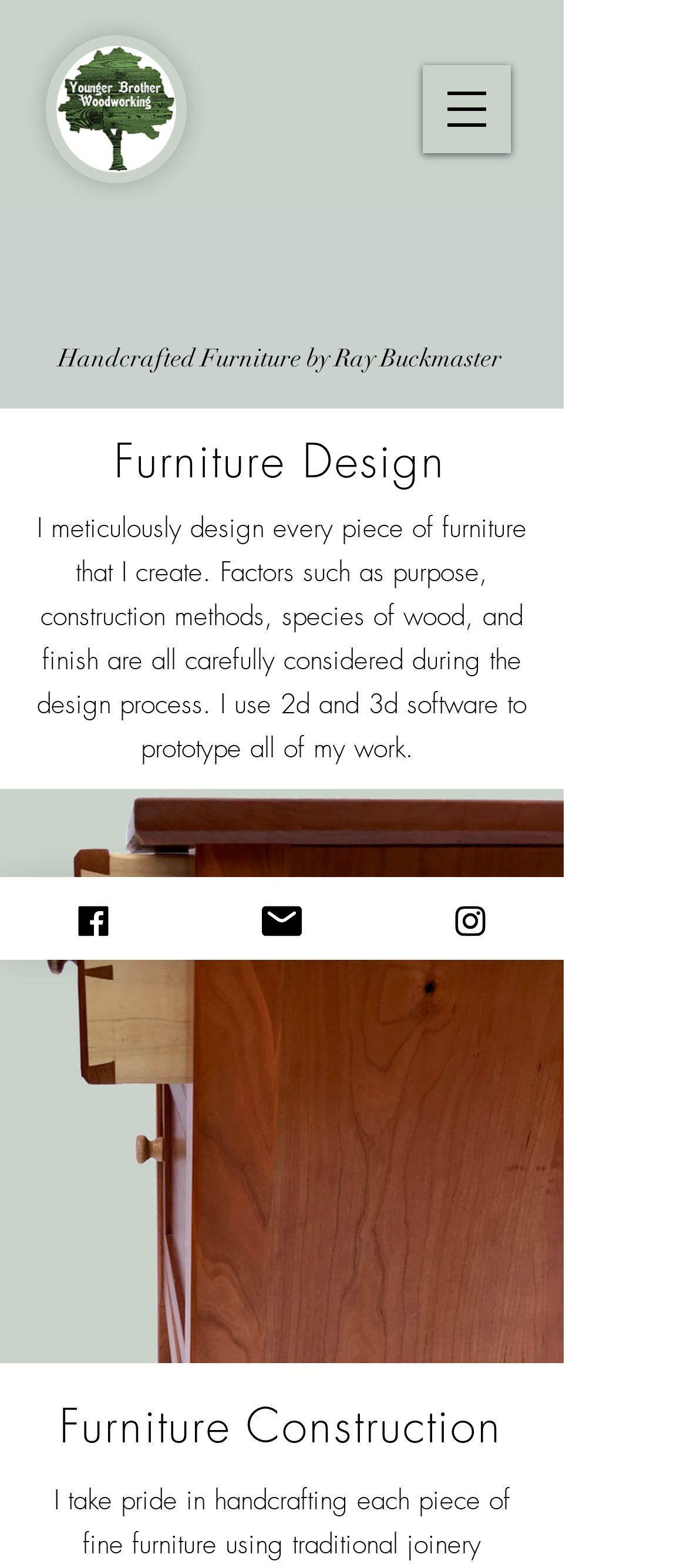Analyze and describe the webpage in a detailed narrative.

The webpage is about Younger Brother Woodworking LLC, a custom furniture design and crafting company. At the top left, there is a logo of the company, which is an image with a link to the company's homepage. Next to the logo, there is a button to open the navigation menu.

Below the logo, there are two headings that introduce the company and its owner, Ray Buckmaster, who handcrafts furniture. Underneath the headings, there is a section about furniture design, which includes a brief description of the design process. This section is accompanied by an image of a shaker-inspired side table made of cherry wood, showcasing the company's craftsmanship.

To the right of the design section, there are three social media links: Facebook, Email, and Instagram, each with its corresponding icon. These links are positioned near the middle of the page.

At the bottom of the page, there is another section about furniture construction, but it appears to be a heading without any accompanying text or images.